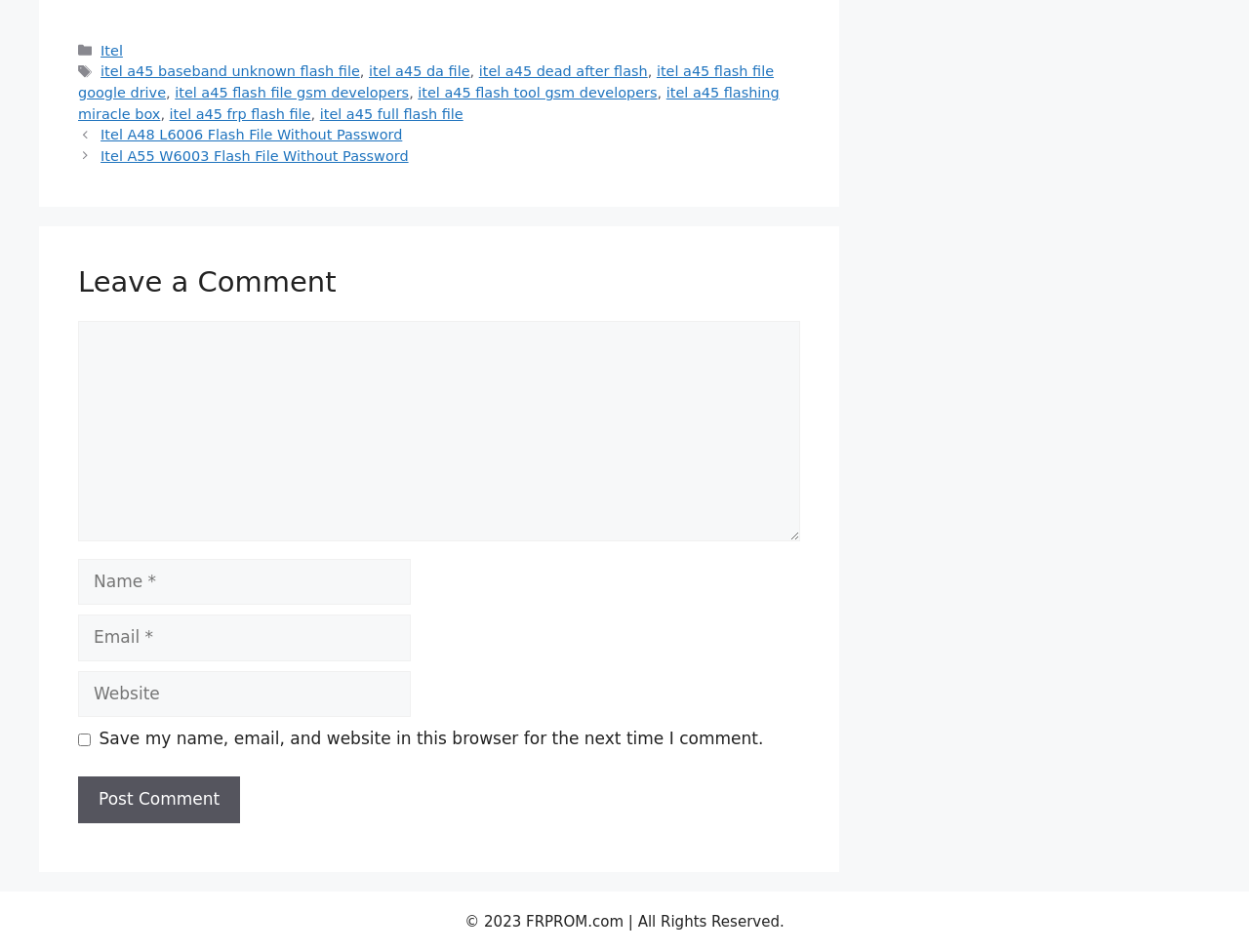Carefully examine the image and provide an in-depth answer to the question: What is the required information to post a comment?

The 'Leave a Comment' section requires users to input their name, email, and comment. These fields are marked as required, indicating that they must be filled in order to post a comment.